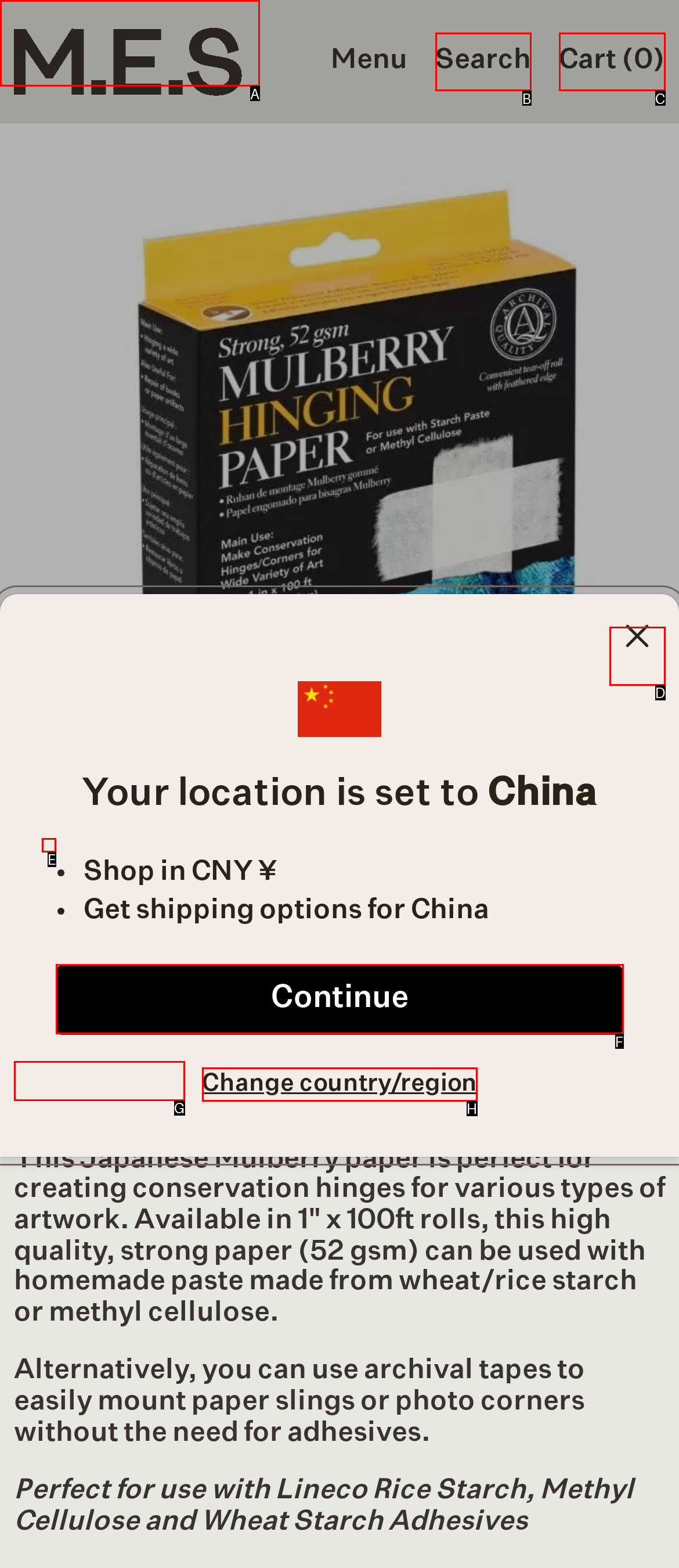Which option should I select to accomplish the task: Subscribe to the newsletter? Respond with the corresponding letter from the given choices.

G